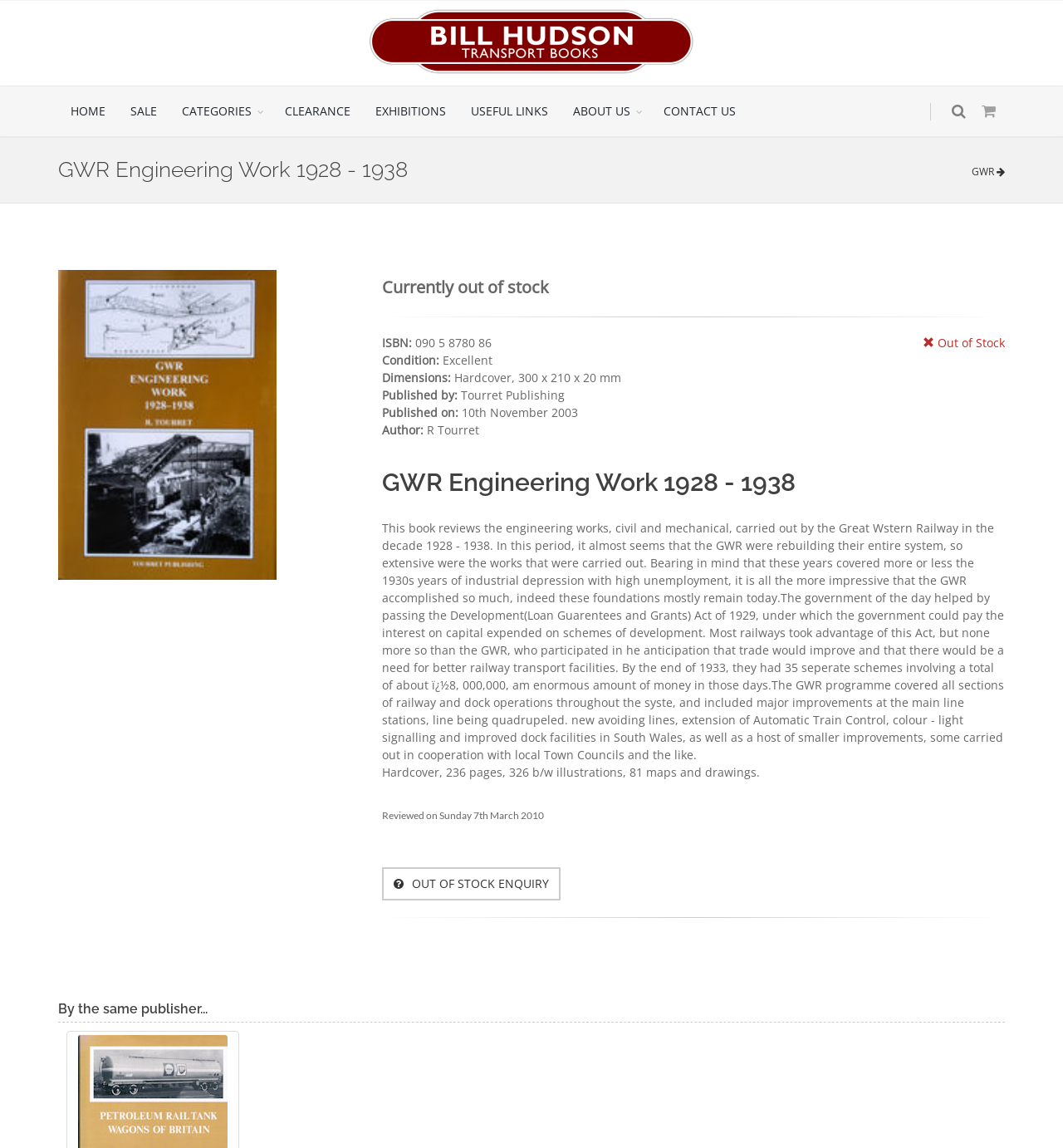What is the status of the book?
Give a detailed response to the question by analyzing the screenshot.

I found the answer by looking at the top section of the page, where it says 'Currently out of stock'.